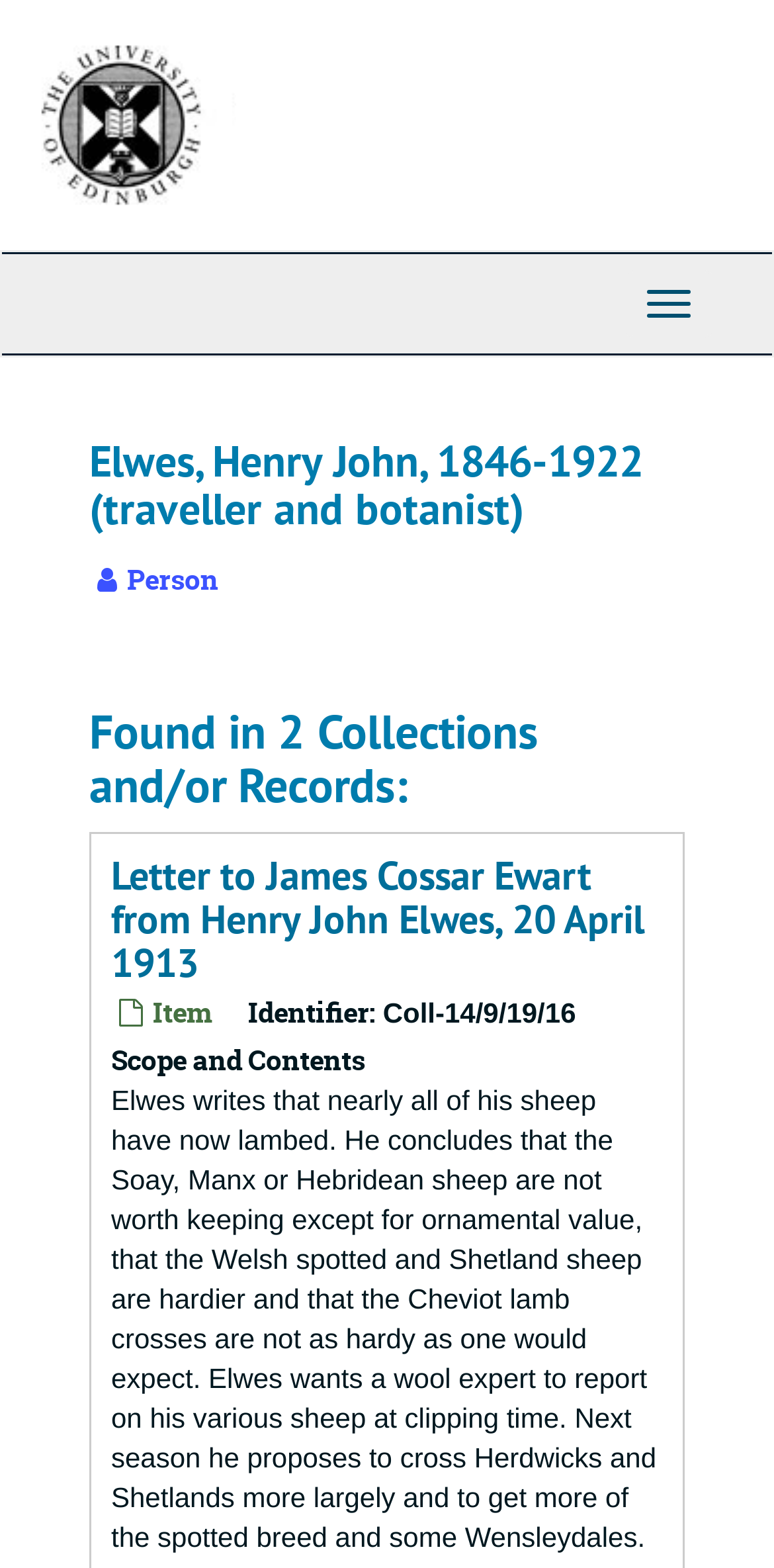Provide the bounding box coordinates of the HTML element described by the text: "Toggle Navigation".

[0.808, 0.172, 0.921, 0.215]